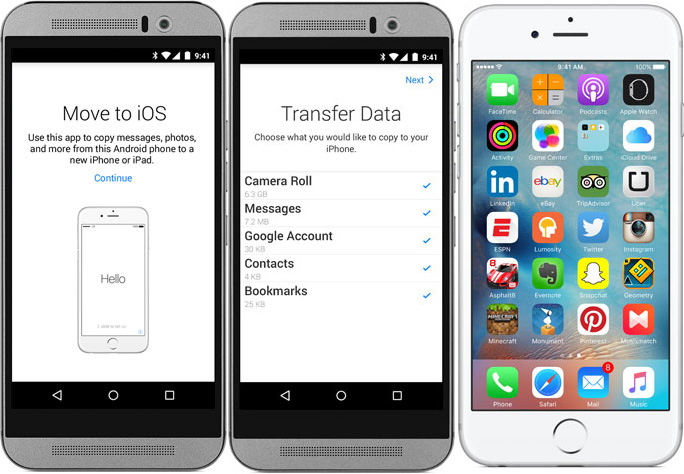What data types can be transferred using the 'Move to iOS' app?
Give a single word or phrase answer based on the content of the image.

Camera Roll, Messages, etc.